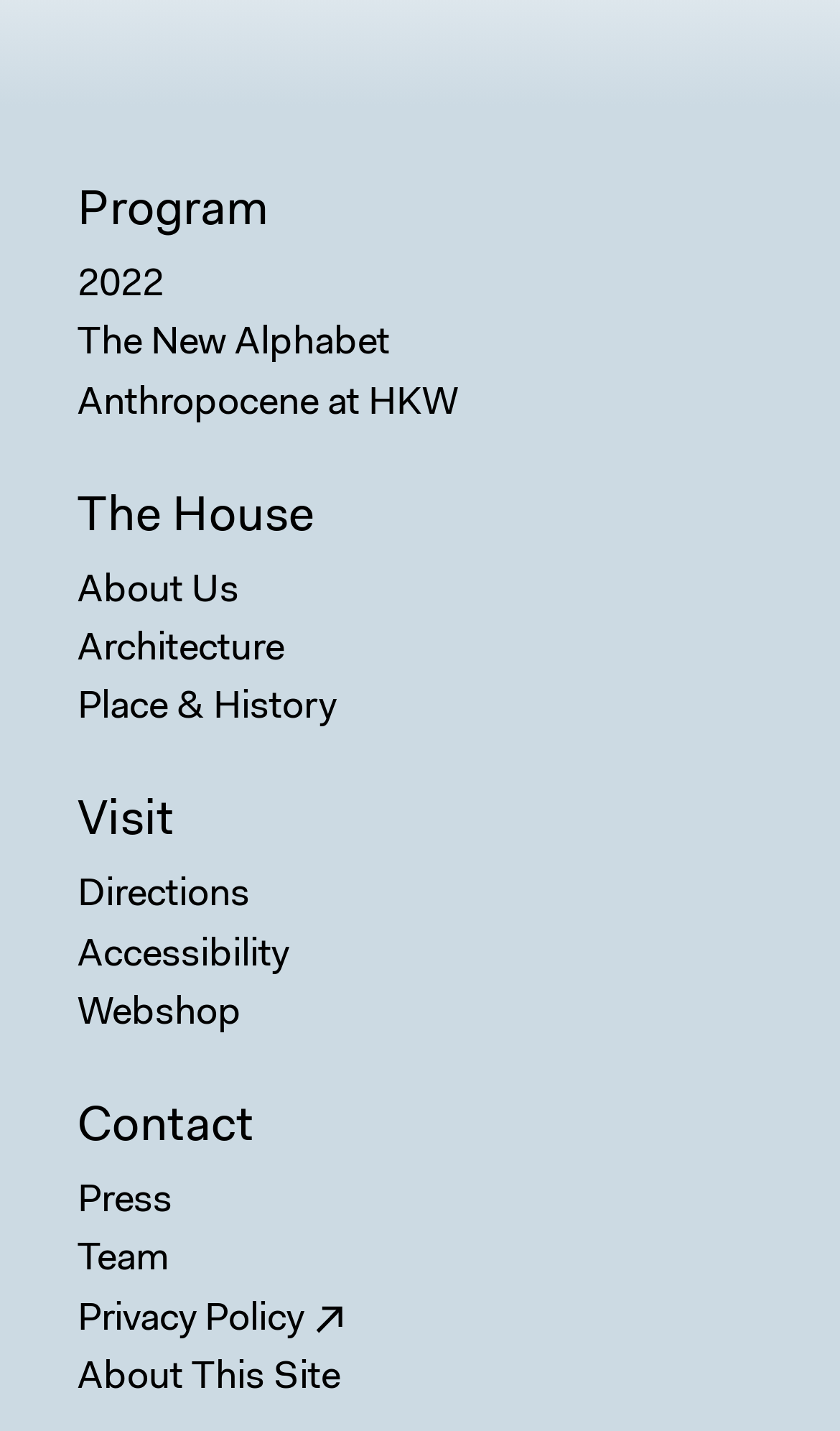Please predict the bounding box coordinates (top-left x, top-left y, bottom-right x, bottom-right y) for the UI element in the screenshot that fits the description: Anthropocene at HKW

[0.092, 0.262, 0.908, 0.303]